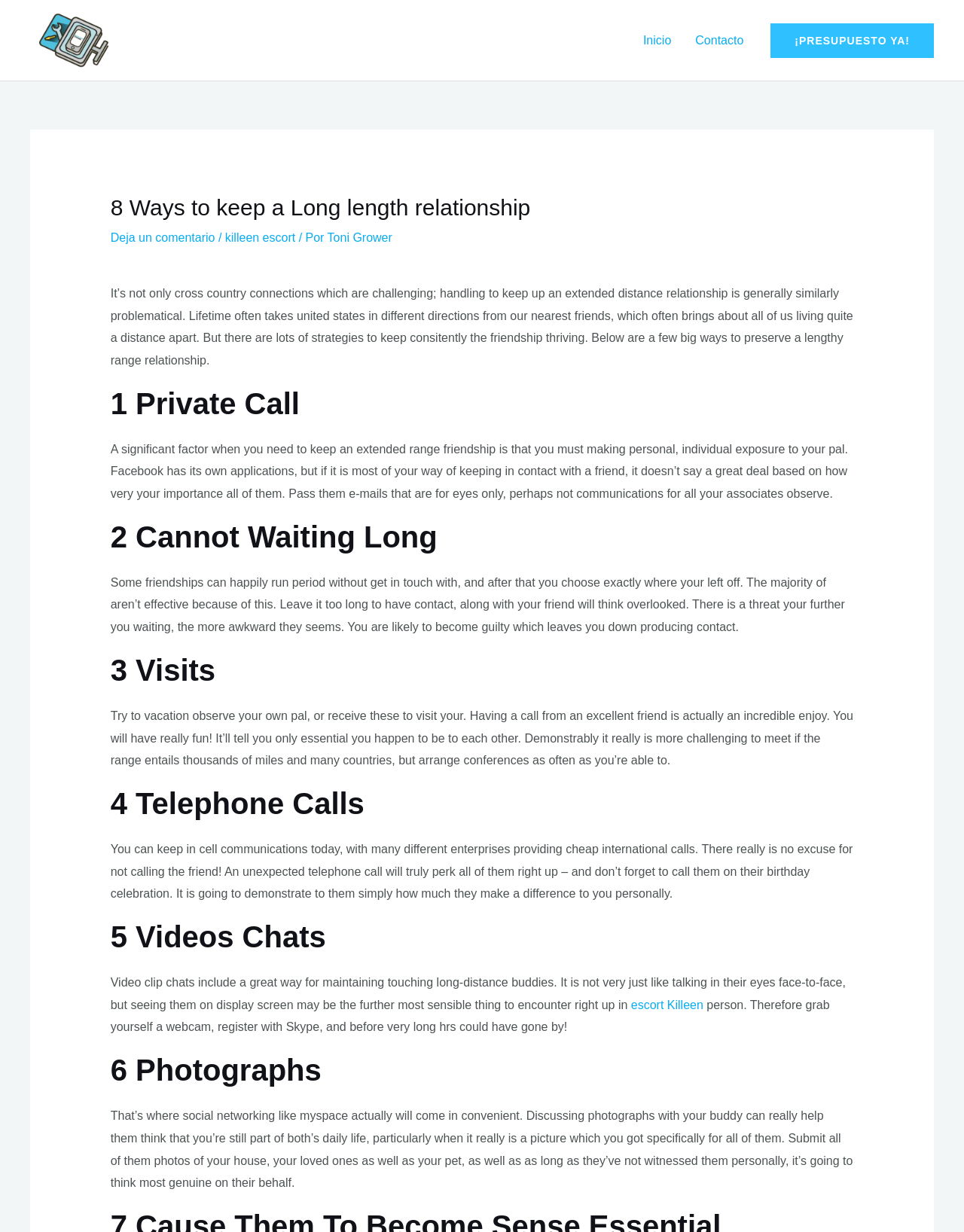Can you find and generate the webpage's heading?

8 Ways to keep a Long length relationship